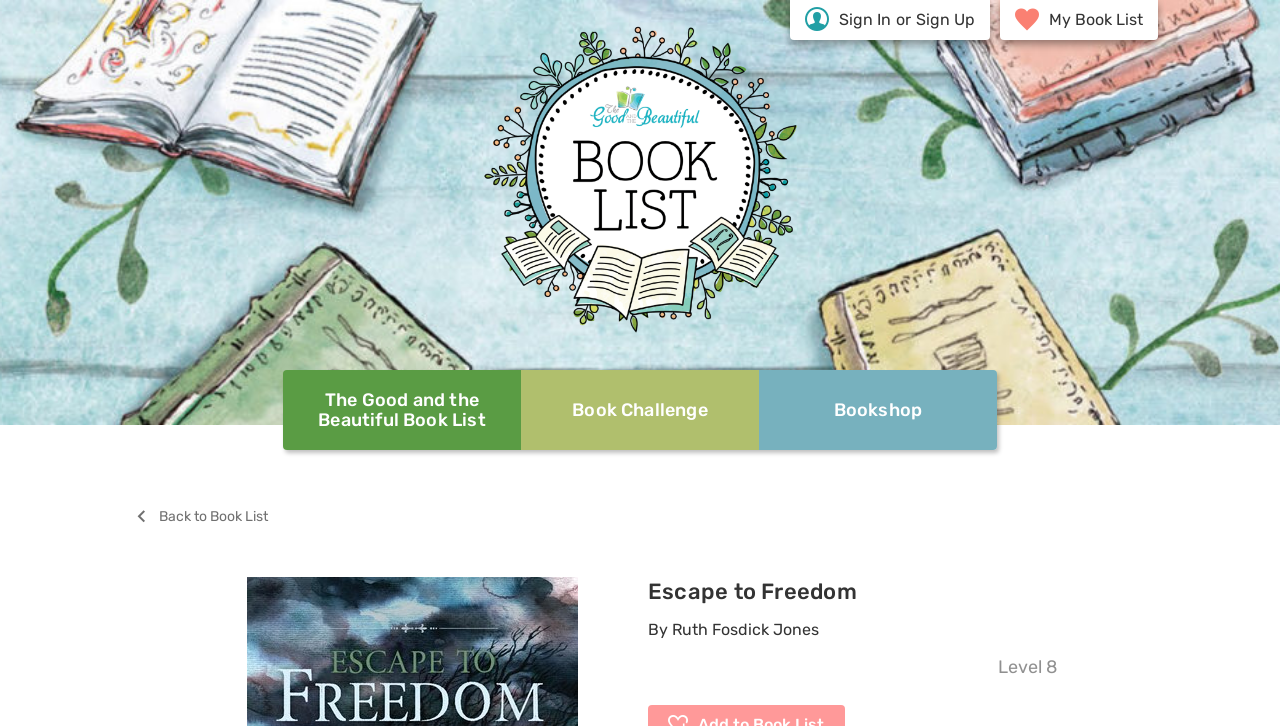What is the purpose of the button 'Sign In Sign Up Button'?
Look at the screenshot and give a one-word or phrase answer.

To sign in or sign up